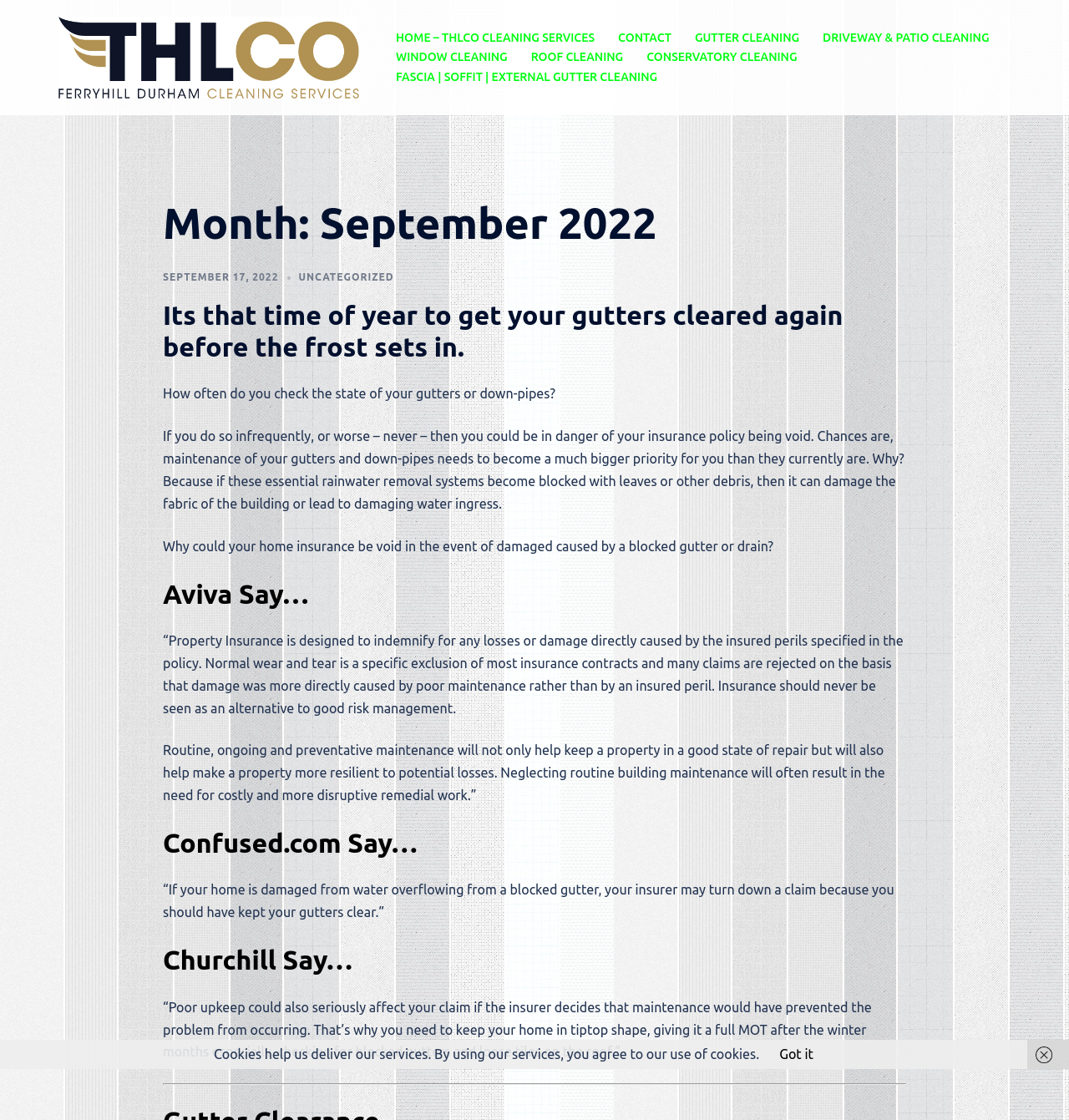What can happen if gutters are not maintained?
Answer the question in as much detail as possible.

The webpage warns that if gutters are not maintained, insurance policies may be void in the event of damage caused by blocked gutters or down-pipes. This is because insurance companies consider poor maintenance to be a contributing factor to damage, rather than an insured peril.